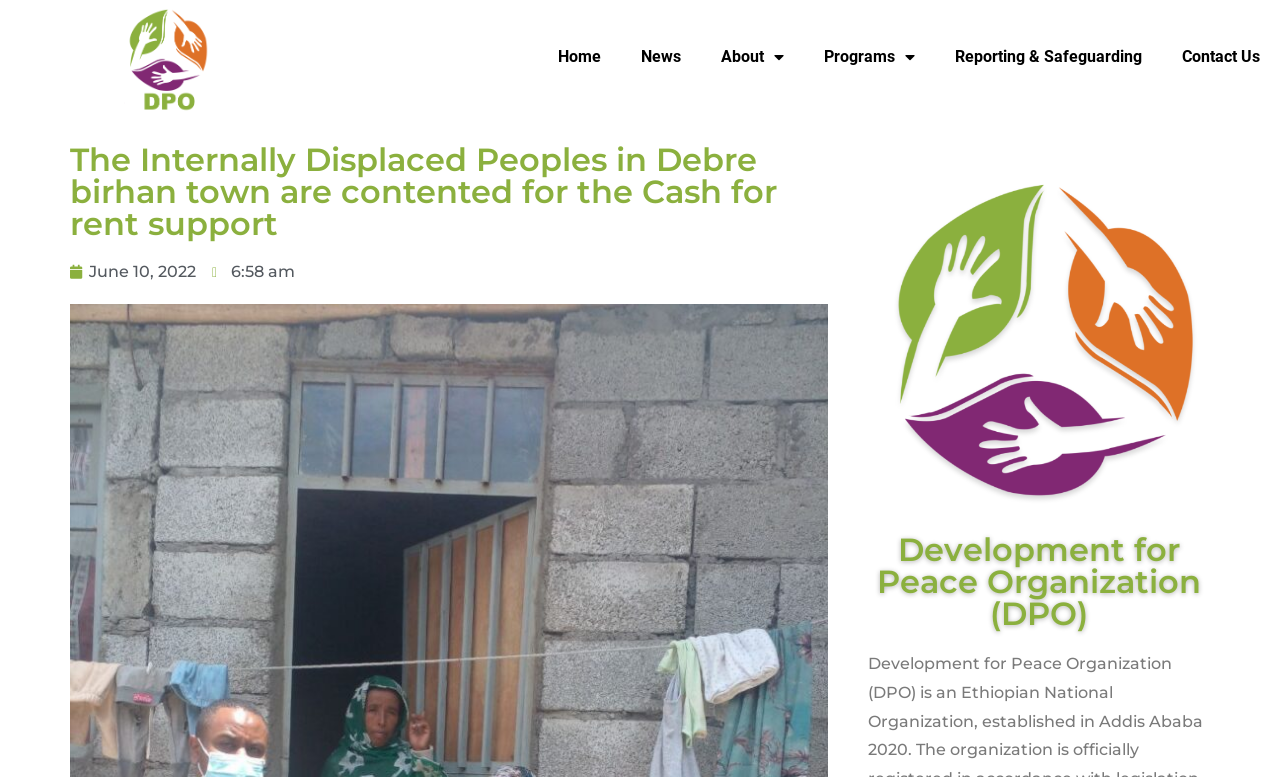Please analyze the image and provide a thorough answer to the question:
What are the main sections of the website?

The main sections of the website can be found in the link elements located at the top of the page, which include 'Home', 'News', 'About', 'Programs', 'Reporting & Safeguarding', and 'Contact Us'.